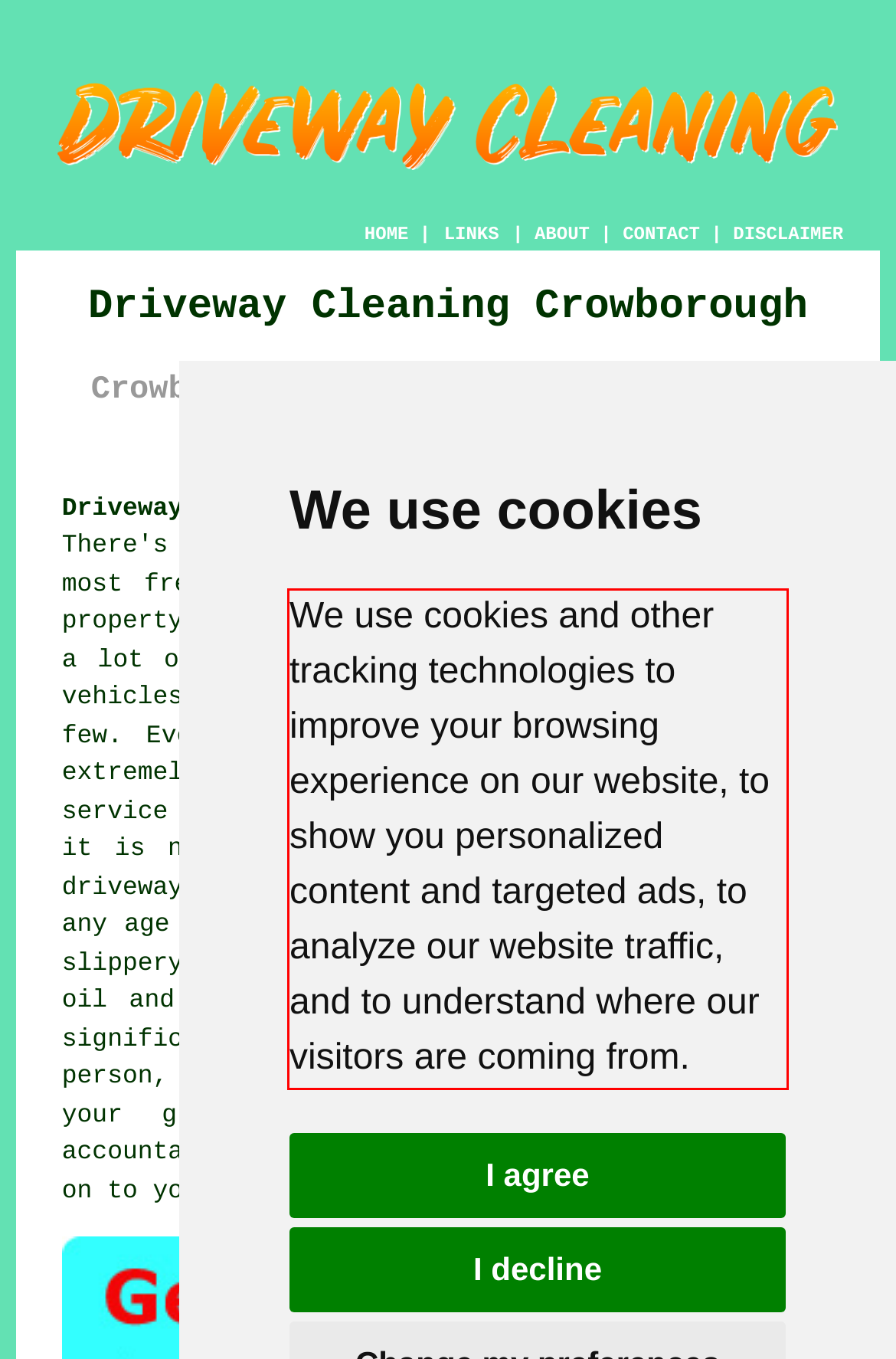You are given a screenshot with a red rectangle. Identify and extract the text within this red bounding box using OCR.

We use cookies and other tracking technologies to improve your browsing experience on our website, to show you personalized content and targeted ads, to analyze our website traffic, and to understand where our visitors are coming from.